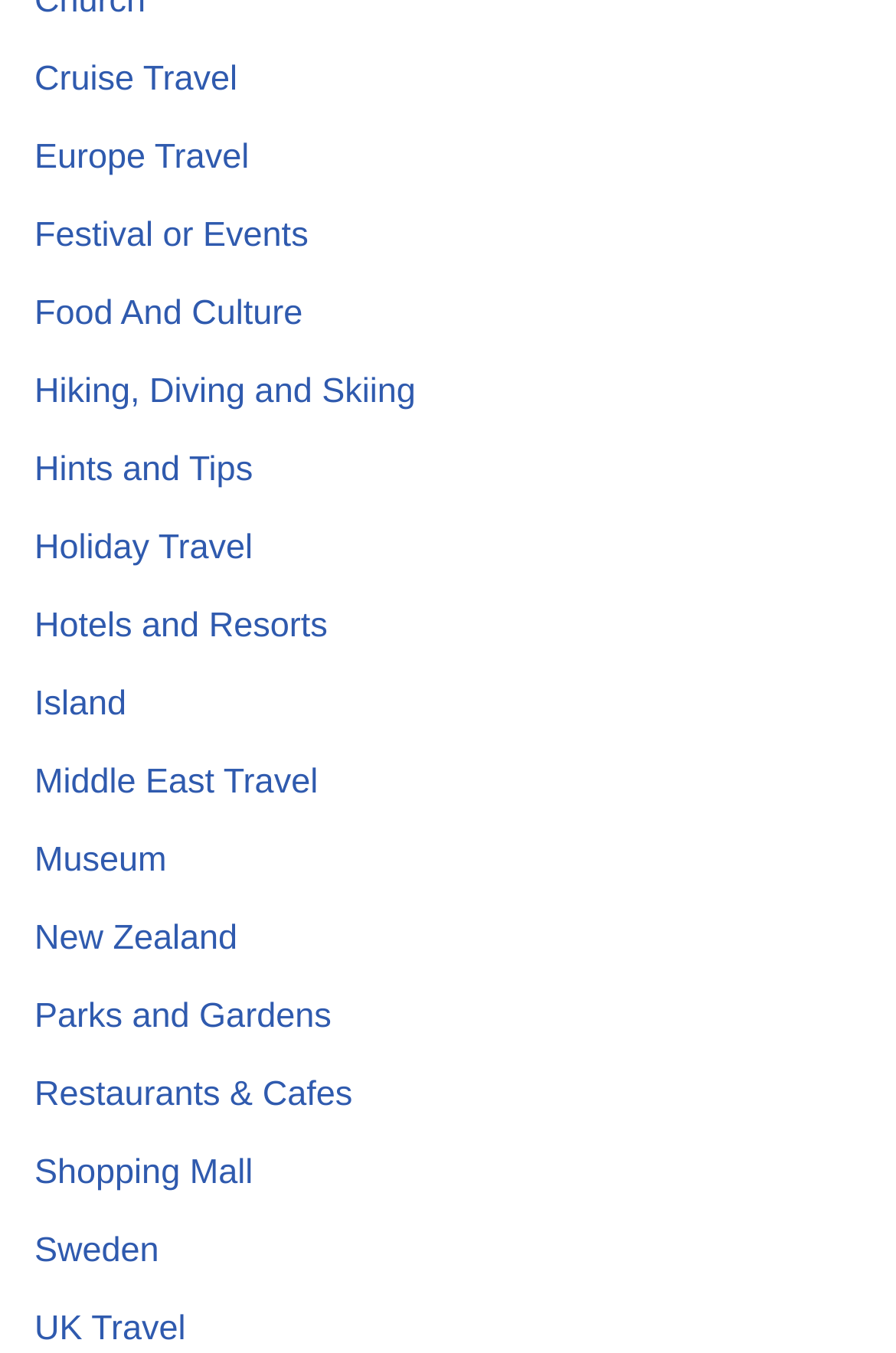Can you specify the bounding box coordinates of the area that needs to be clicked to fulfill the following instruction: "Select a date"?

None